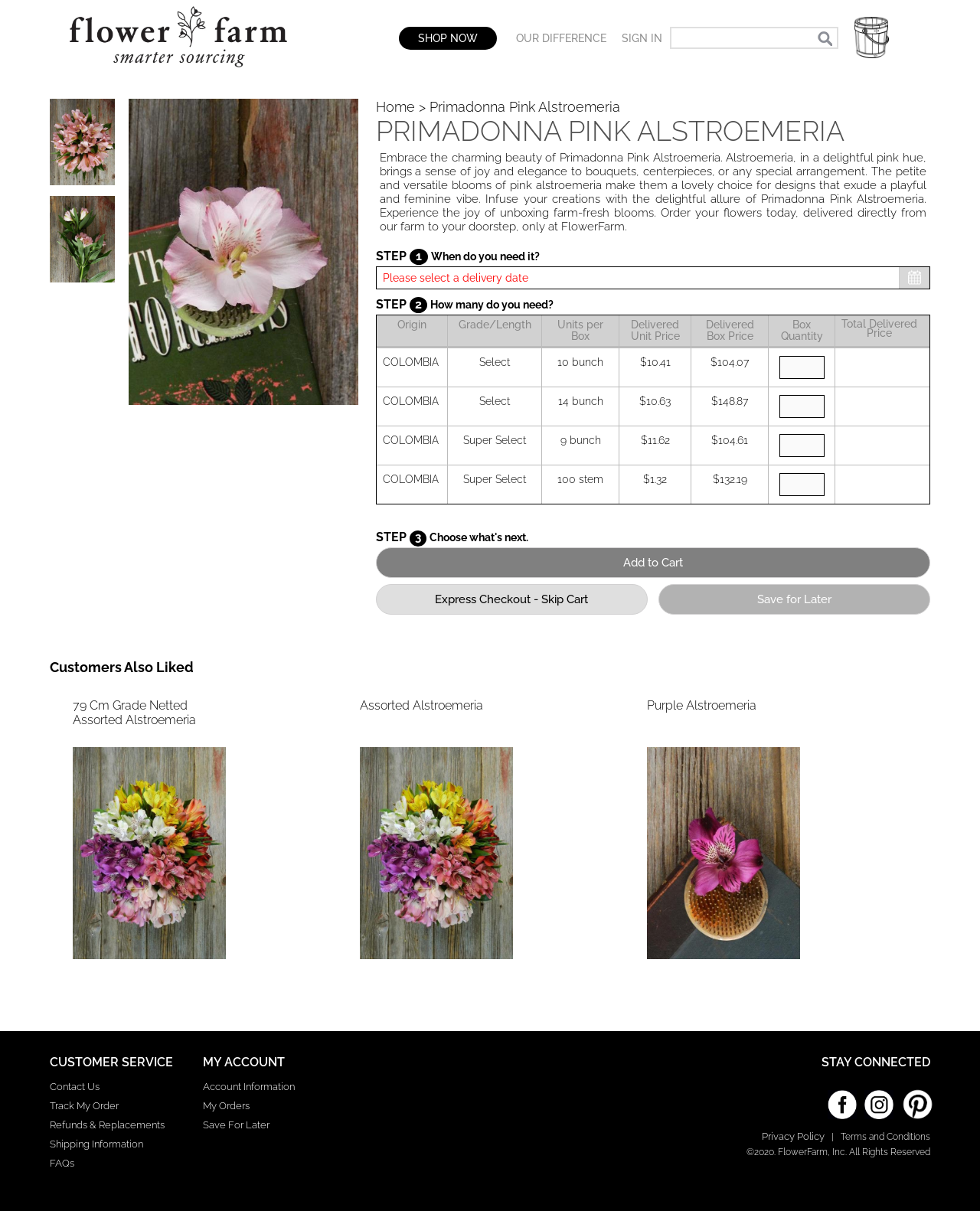Craft a detailed narrative of the webpage's structure and content.

This webpage is about wholesale Primadonna Pink Alstroemeria flowers, delivered fresh from the farm. At the top, there is a navigation menu with links to "FlowerFarm Wholesale Flowers", "OUR DIFFERENCE", and "SIGN IN". Below the navigation menu, there is a search bar and a "SHOP NOW" button.

On the left side of the page, there is a large image of the Primadonna Pink Alstroemeria flowers, accompanied by a heading and a descriptive text that highlights the beauty and versatility of these flowers. Below the image, there are three steps to order the flowers: selecting the delivery date, choosing the quantity, and reviewing the order.

In the middle of the page, there is a table with different options for the flowers, including the origin, grade, length, units per box, delivered unit price, and delivered box price. The user can select the desired option and adjust the quantity using a spin button.

Below the table, there are three buttons: "Add to Cart", "Express Checkout - Skip Cart", and "Save for Later". There is also a section titled "Customers Also Liked" that displays three links to other types of Alstroemeria flowers, each with an image and a brief description.

At the bottom of the page, there is a section with links to customer service, including "Contact Us" and "Track My Order".